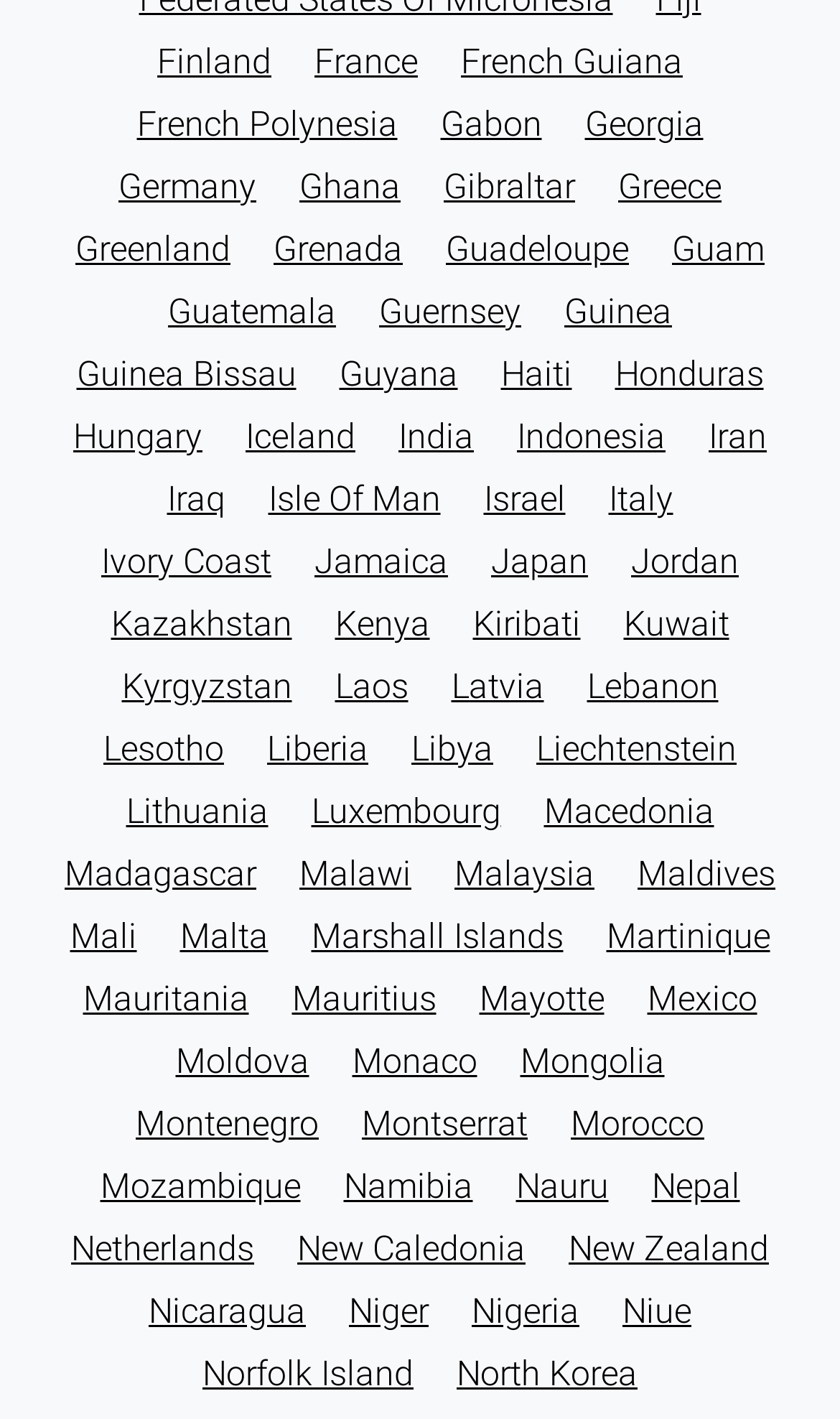Locate the bounding box coordinates of the clickable region necessary to complete the following instruction: "Discover New Zealand". Provide the coordinates in the format of four float numbers between 0 and 1, i.e., [left, top, right, bottom].

[0.677, 0.866, 0.915, 0.894]